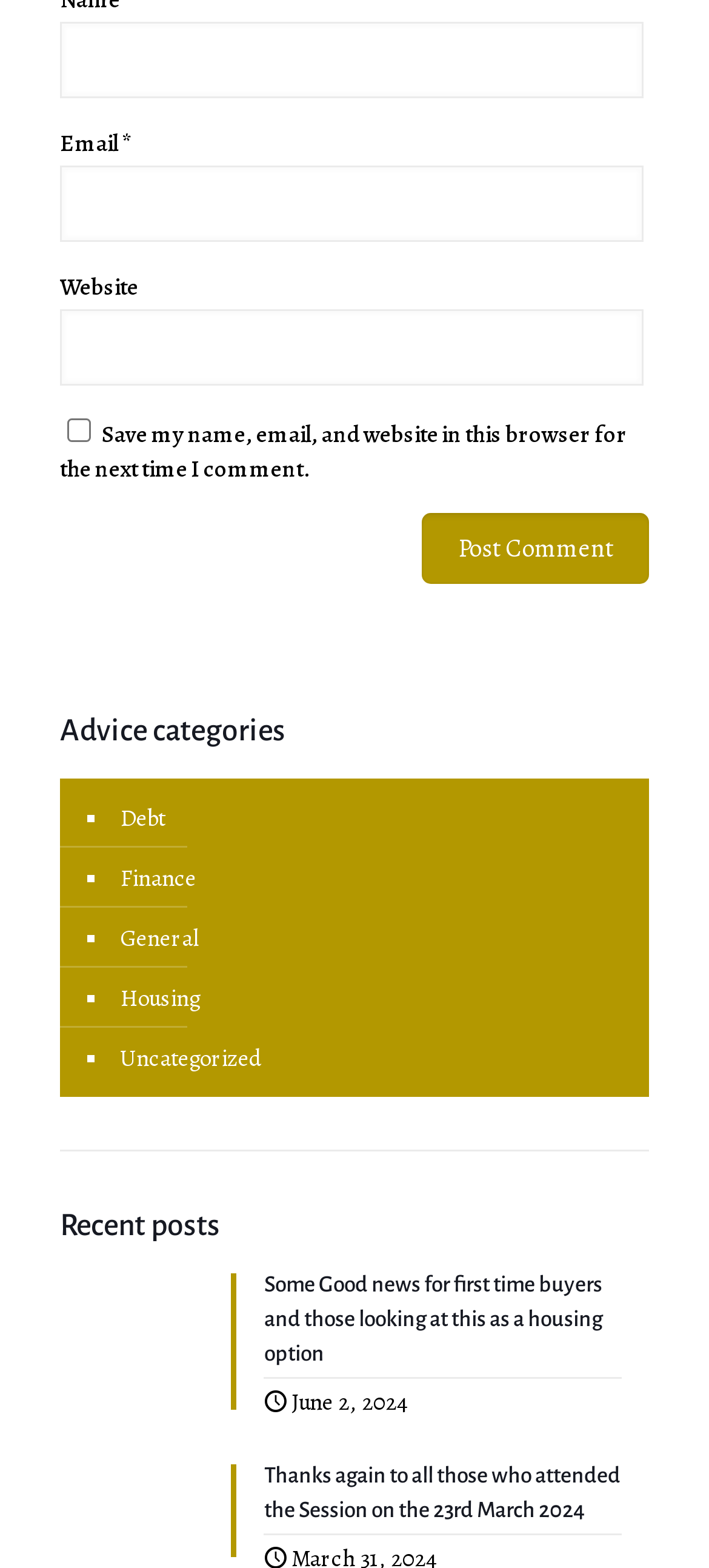Carefully examine the image and provide an in-depth answer to the question: What is required to submit a comment?

The webpage has two required fields for submitting a comment: 'Name *' and 'Email *'. These fields are marked as required, indicating that users must fill them in to submit a comment.